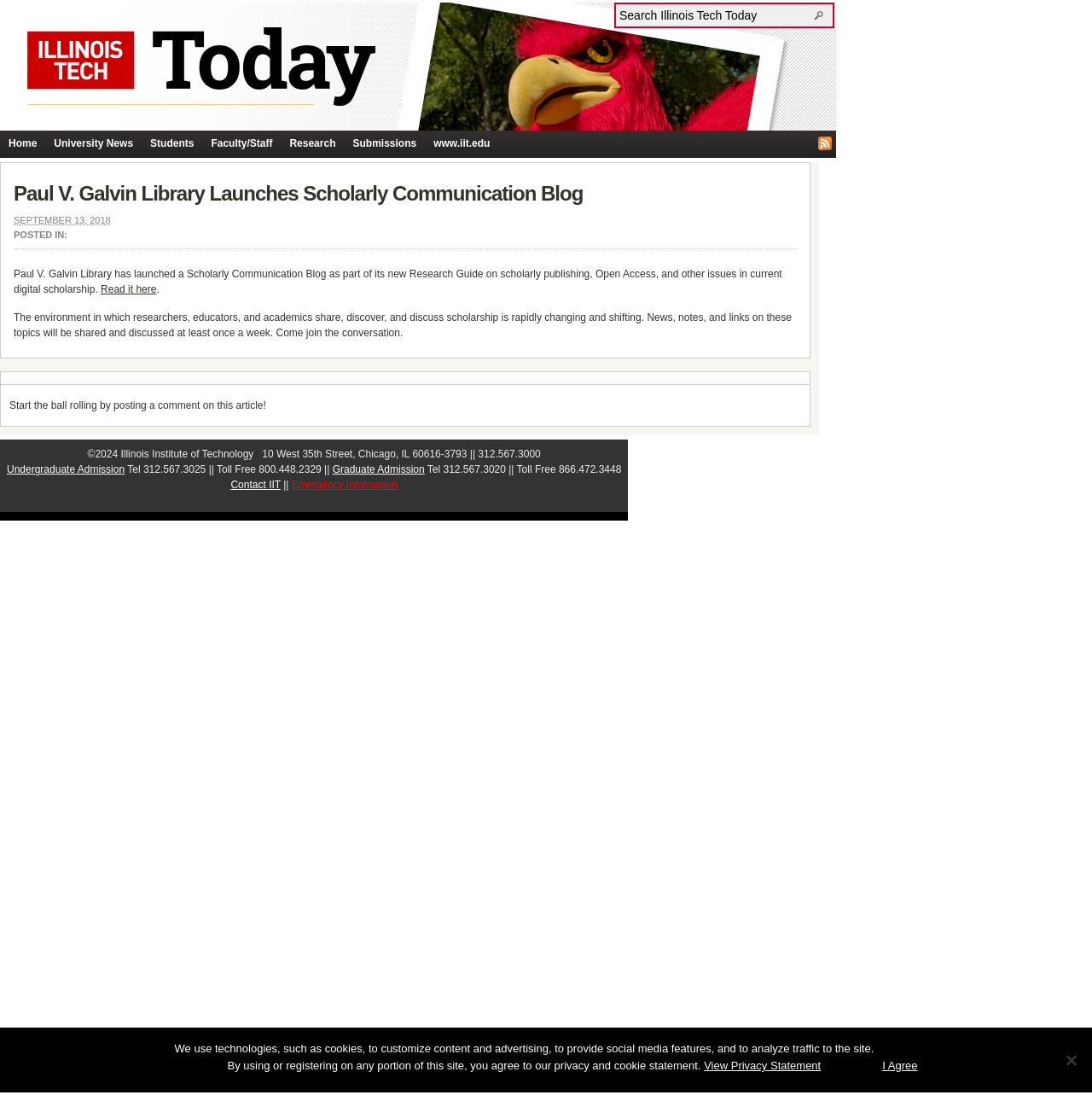Find the bounding box coordinates for the HTML element specified by: "Contact Us".

None